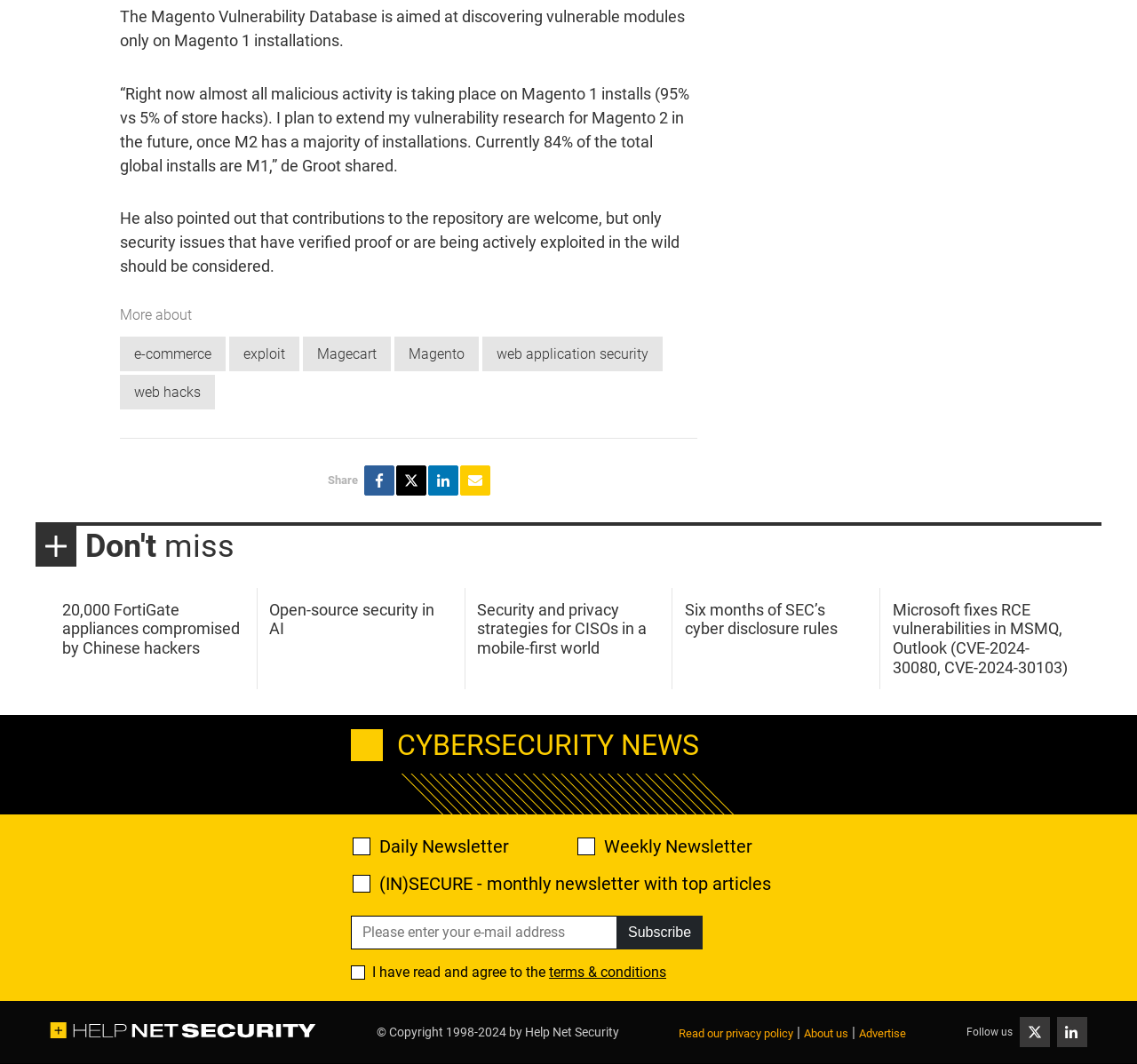Given the following UI element description: "Read our privacy policy", find the bounding box coordinates in the webpage screenshot.

[0.597, 0.965, 0.698, 0.977]